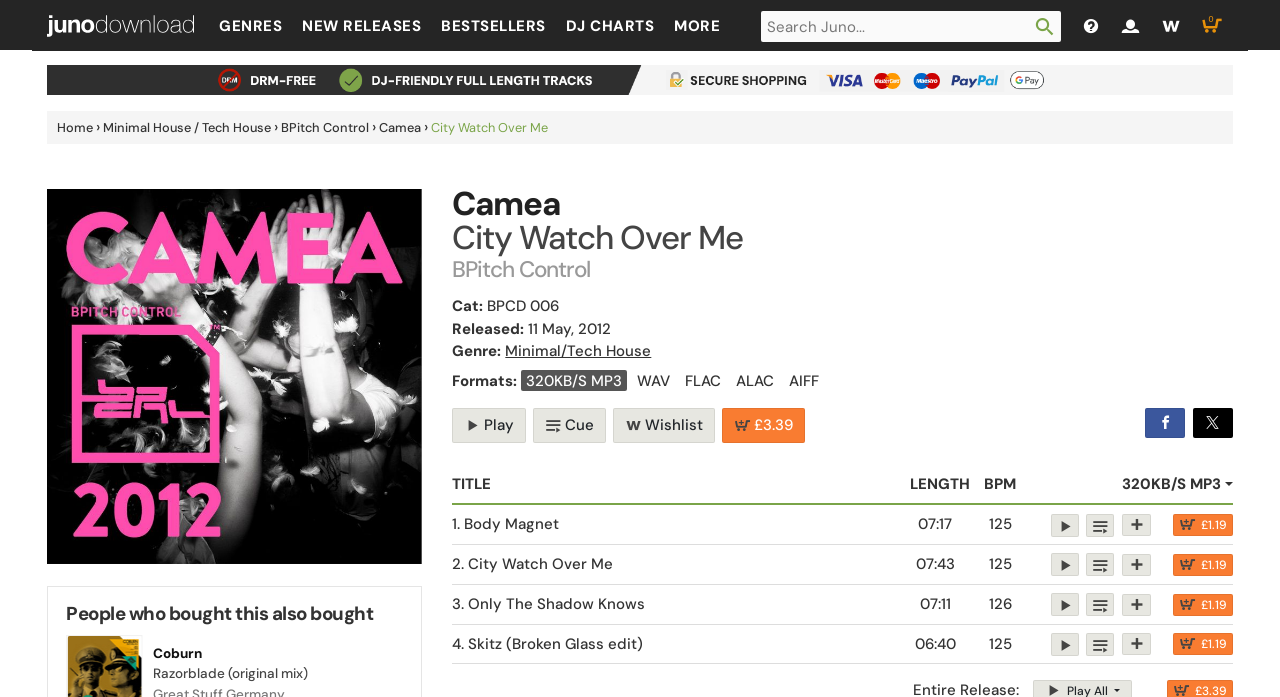What is the artist of the album 'City Watch Over Me'?
Provide a detailed answer to the question, using the image to inform your response.

I found the answer by looking at the heading 'City Watch Over Me' and its corresponding link 'Camea' which indicates that Camea is the artist of the album.